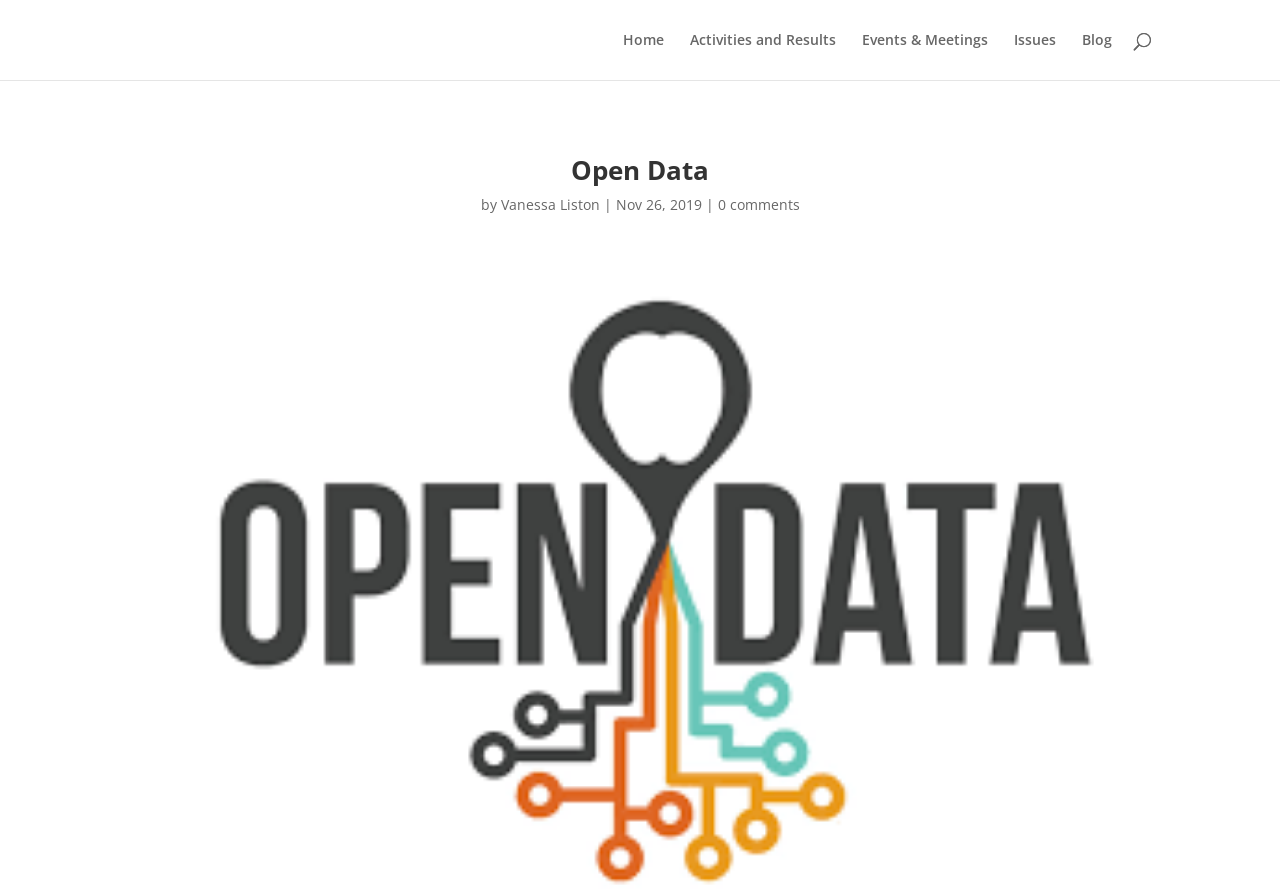What is the author of the current page?
Look at the image and answer the question using a single word or phrase.

Vanessa Liston